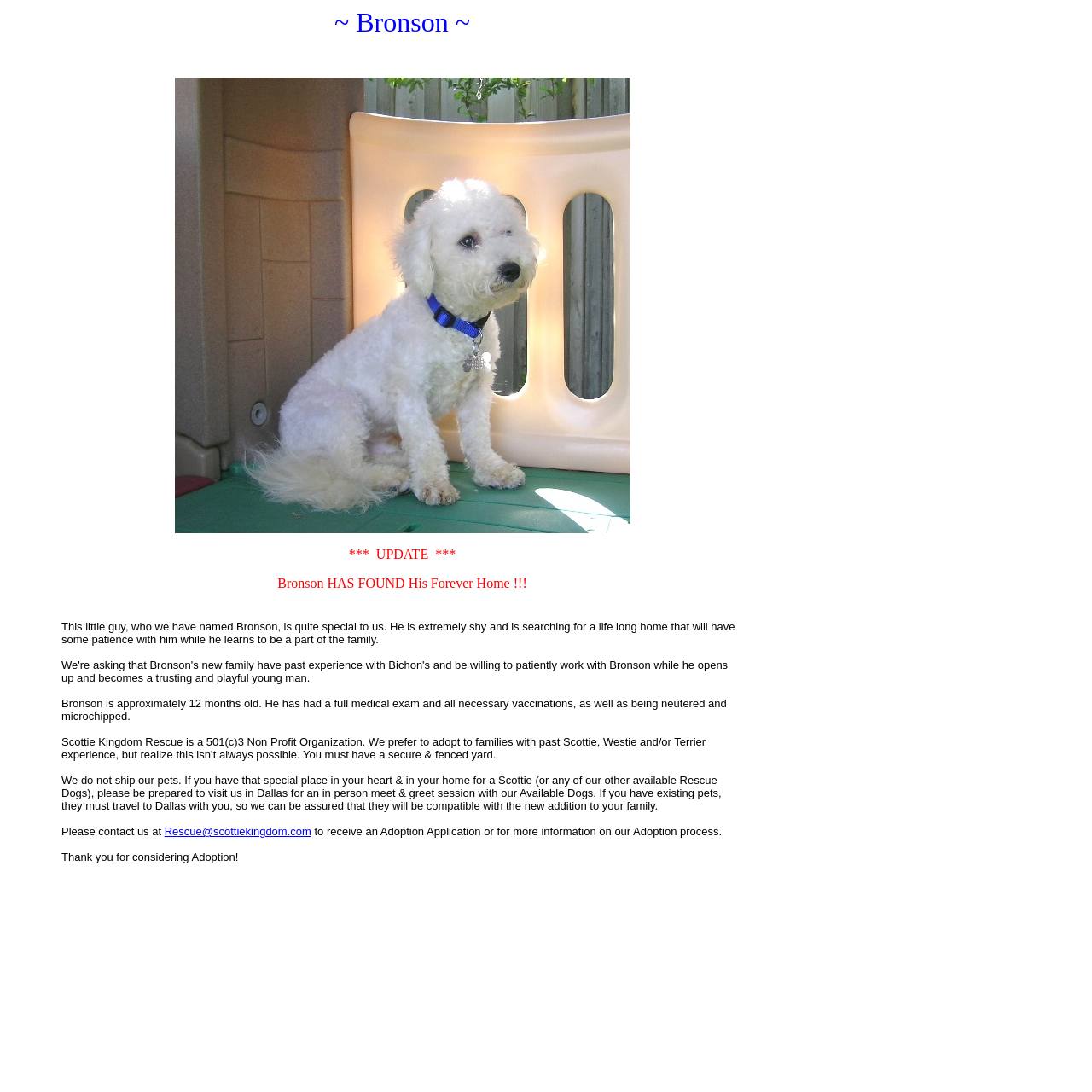Identify the bounding box coordinates for the UI element described by the following text: "Mapping bombs". Provide the coordinates as four float numbers between 0 and 1, in the format [left, top, right, bottom].

None